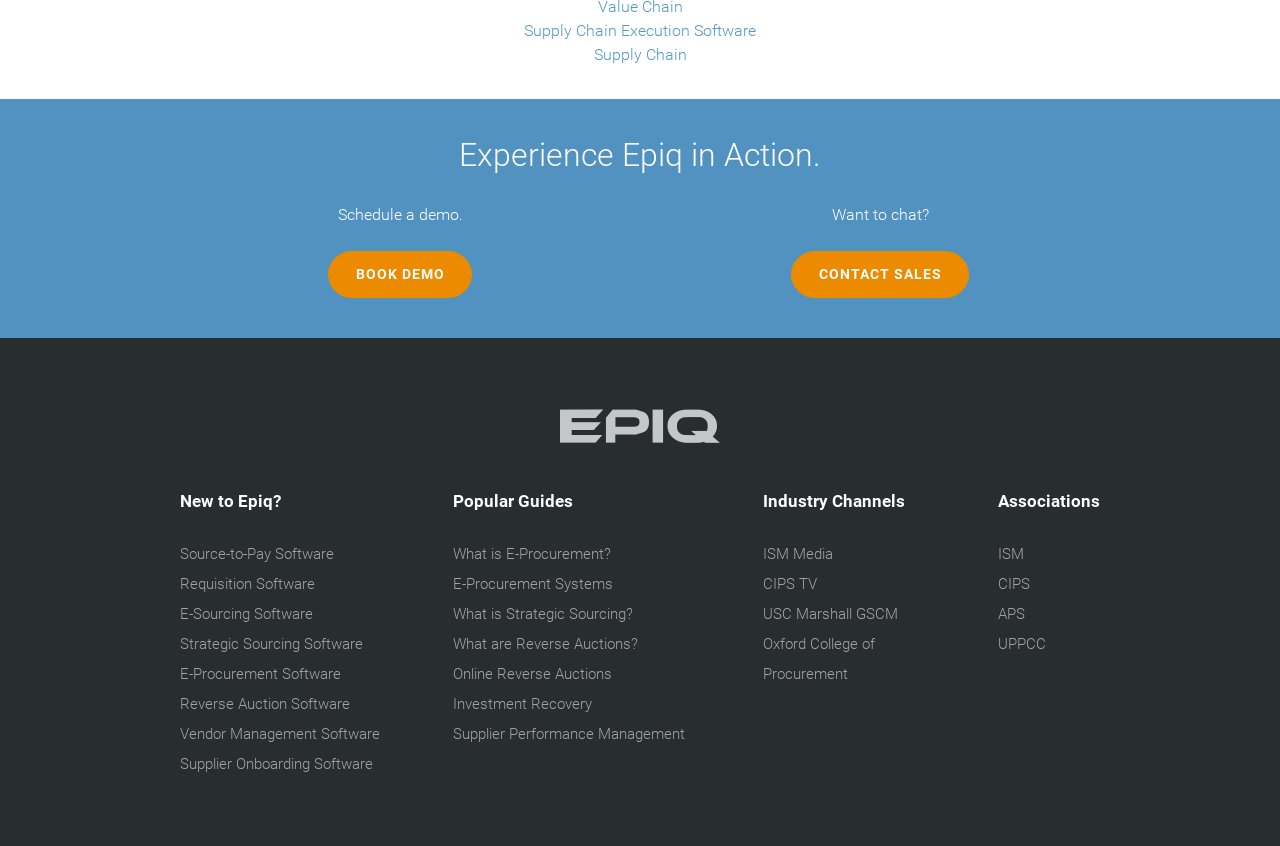What types of resources are available on this webpage?
Look at the image and respond with a one-word or short phrase answer.

Guides and software links